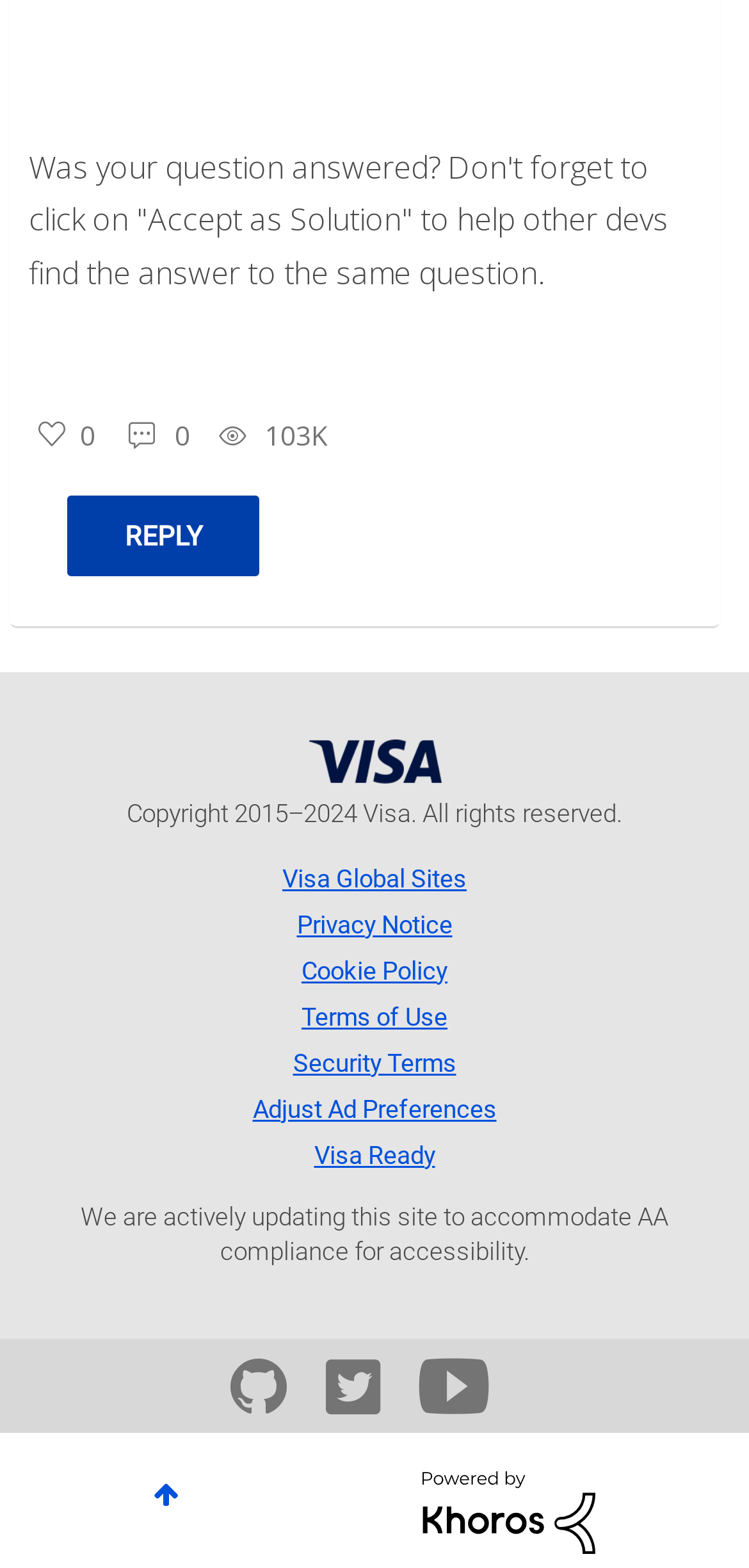What is the purpose of the button with the text 'Click here to give kudos to this post'?
Look at the image and provide a short answer using one word or a phrase.

Give kudos